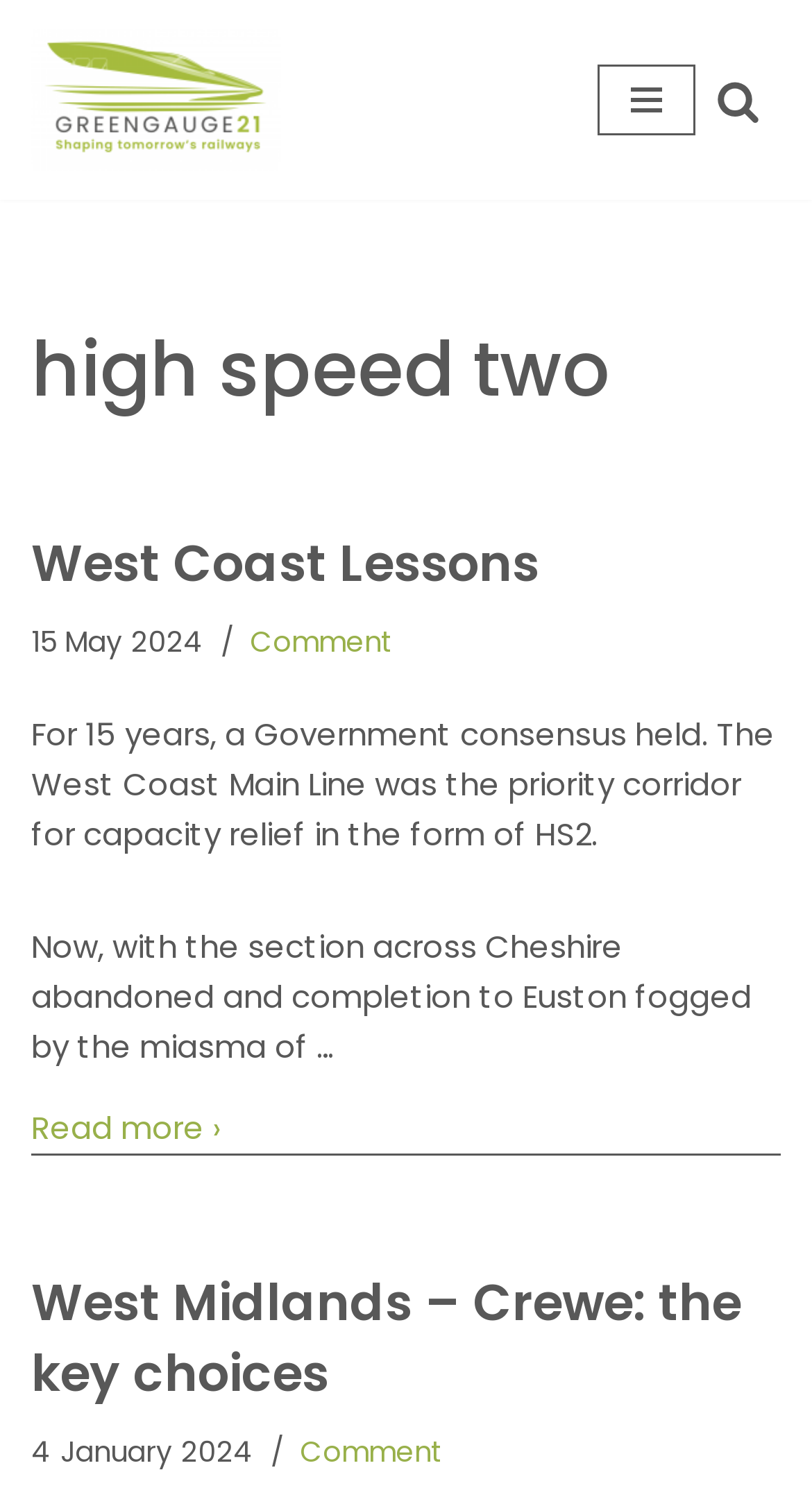Find the bounding box coordinates for the UI element whose description is: "West Coast Lessons". The coordinates should be four float numbers between 0 and 1, in the format [left, top, right, bottom].

[0.038, 0.353, 0.962, 0.4]